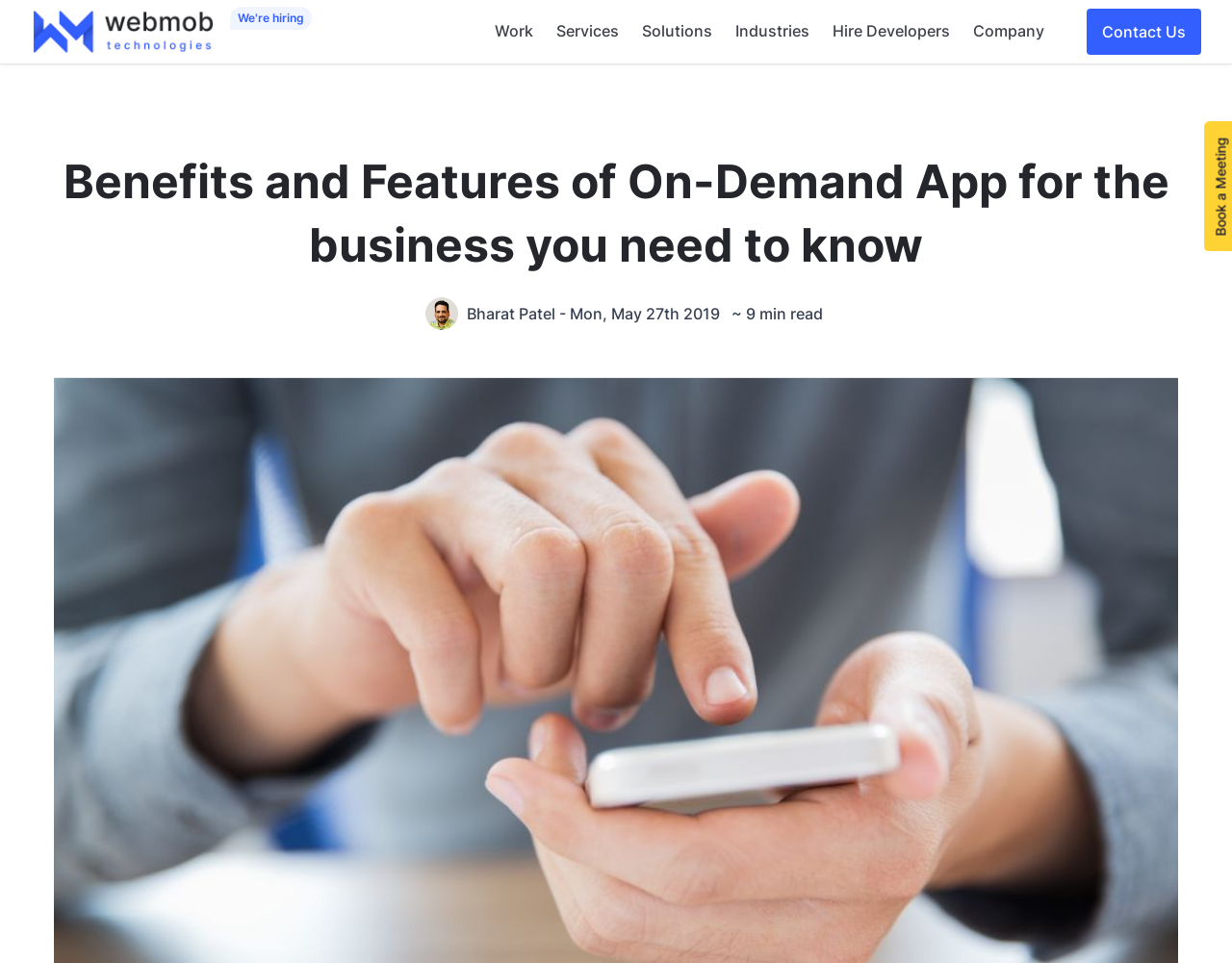What is the company name mentioned in the top-left corner?
Examine the screenshot and reply with a single word or phrase.

WebMob Tech